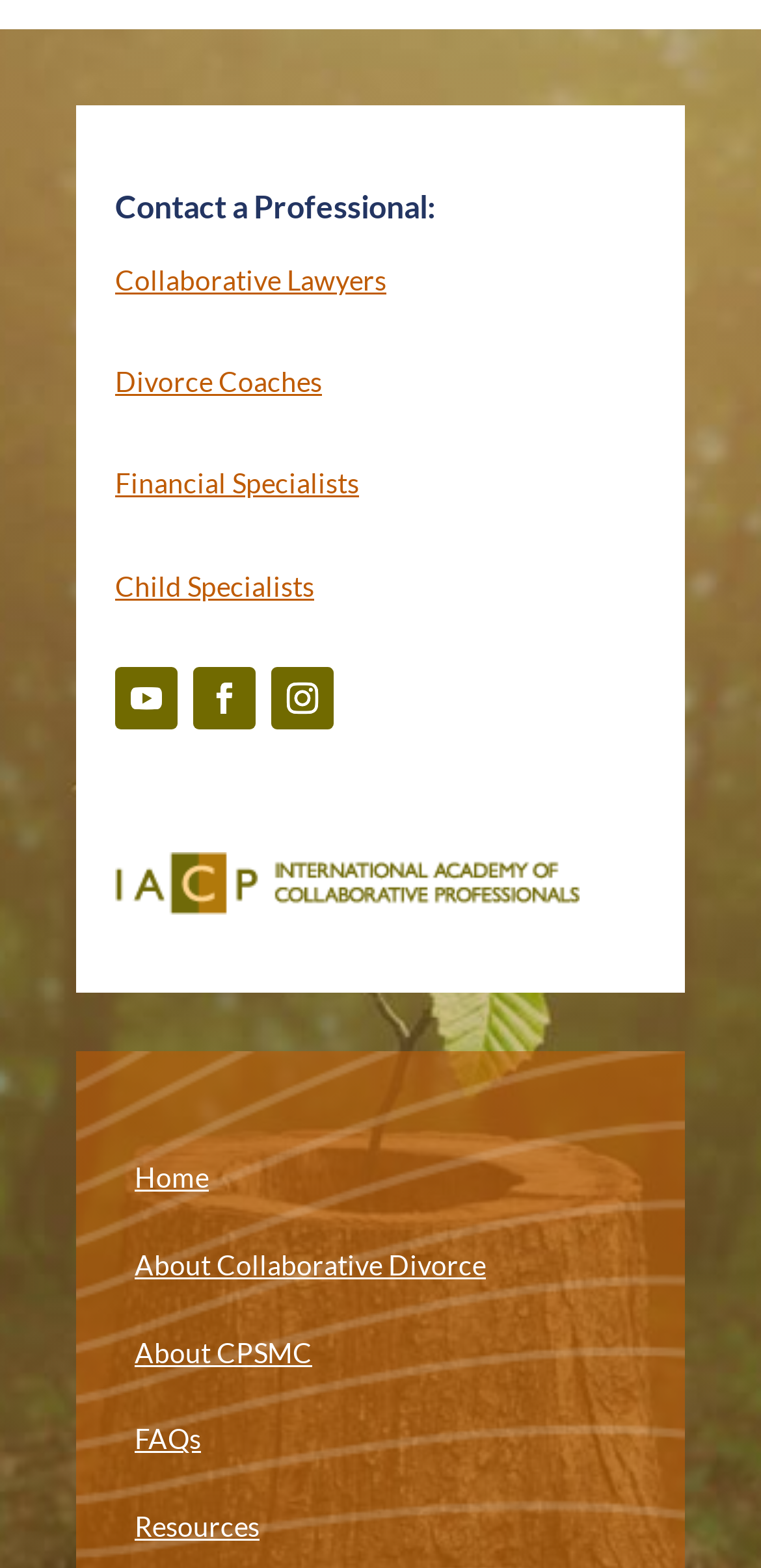Locate the bounding box coordinates of the element I should click to achieve the following instruction: "Get help from a divorce coach".

[0.151, 0.232, 0.423, 0.254]